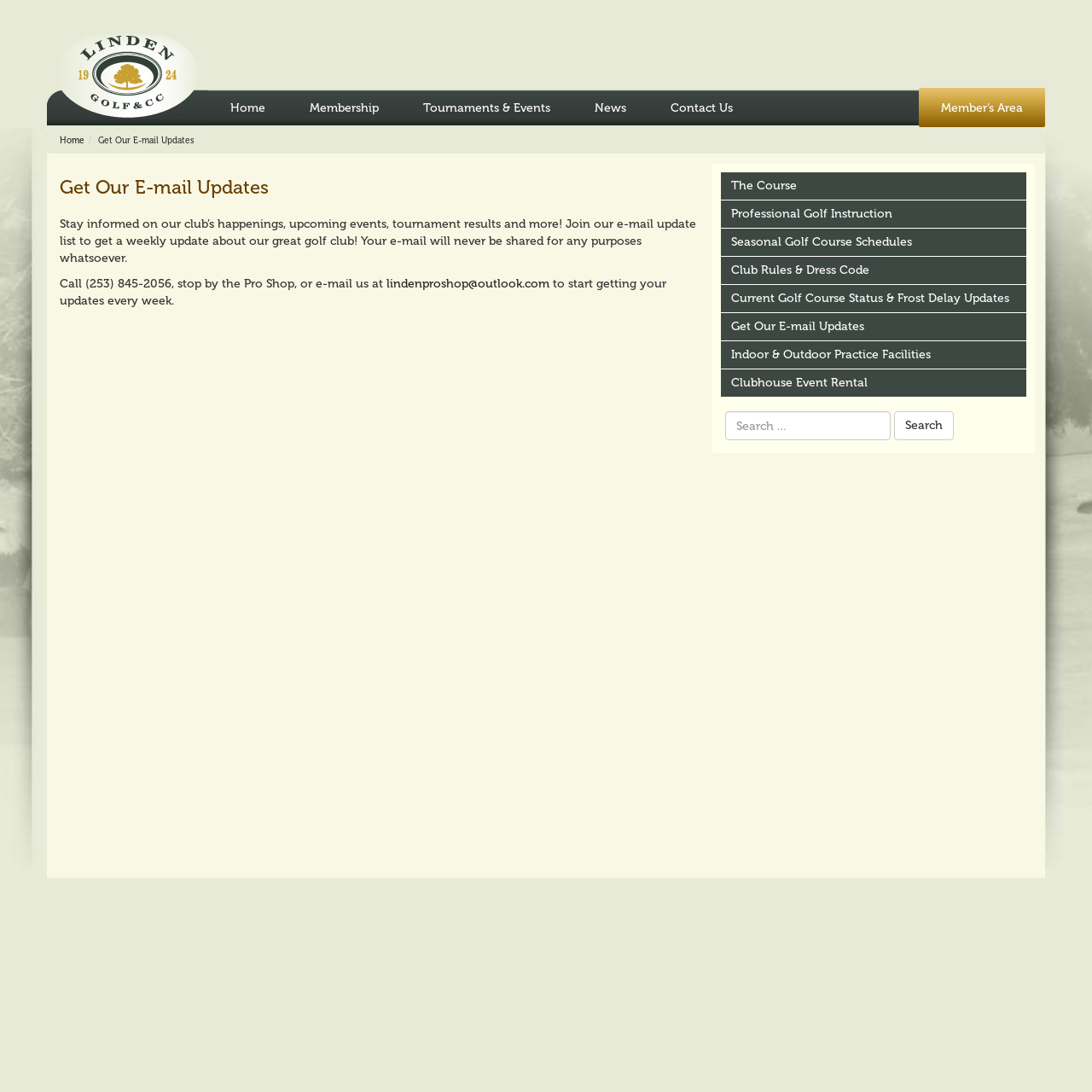Give the bounding box coordinates for this UI element: "PC Components". The coordinates should be four float numbers between 0 and 1, arranged as [left, top, right, bottom].

None